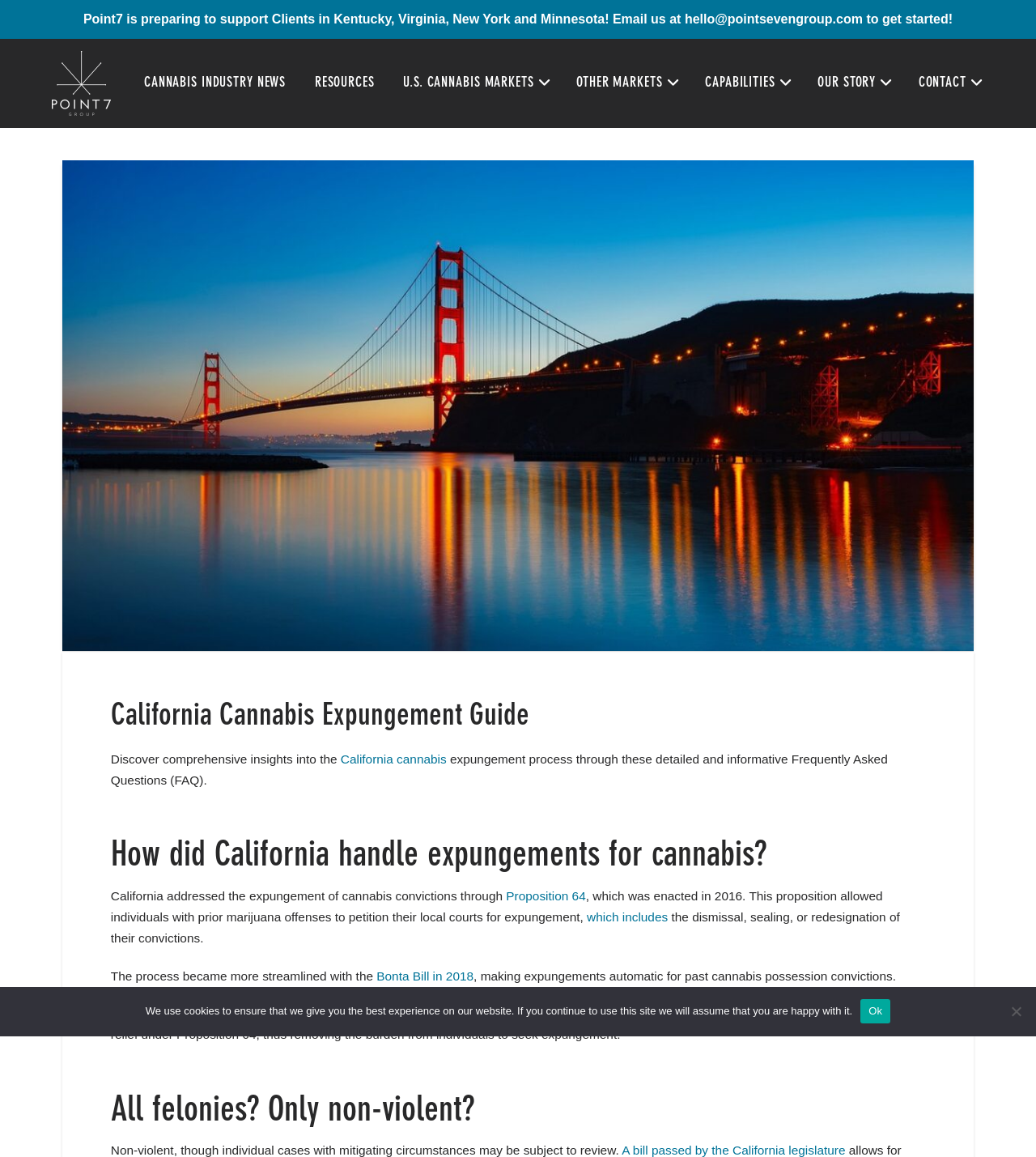What is Proposition 64?
Refer to the image and provide a one-word or short phrase answer.

A California law